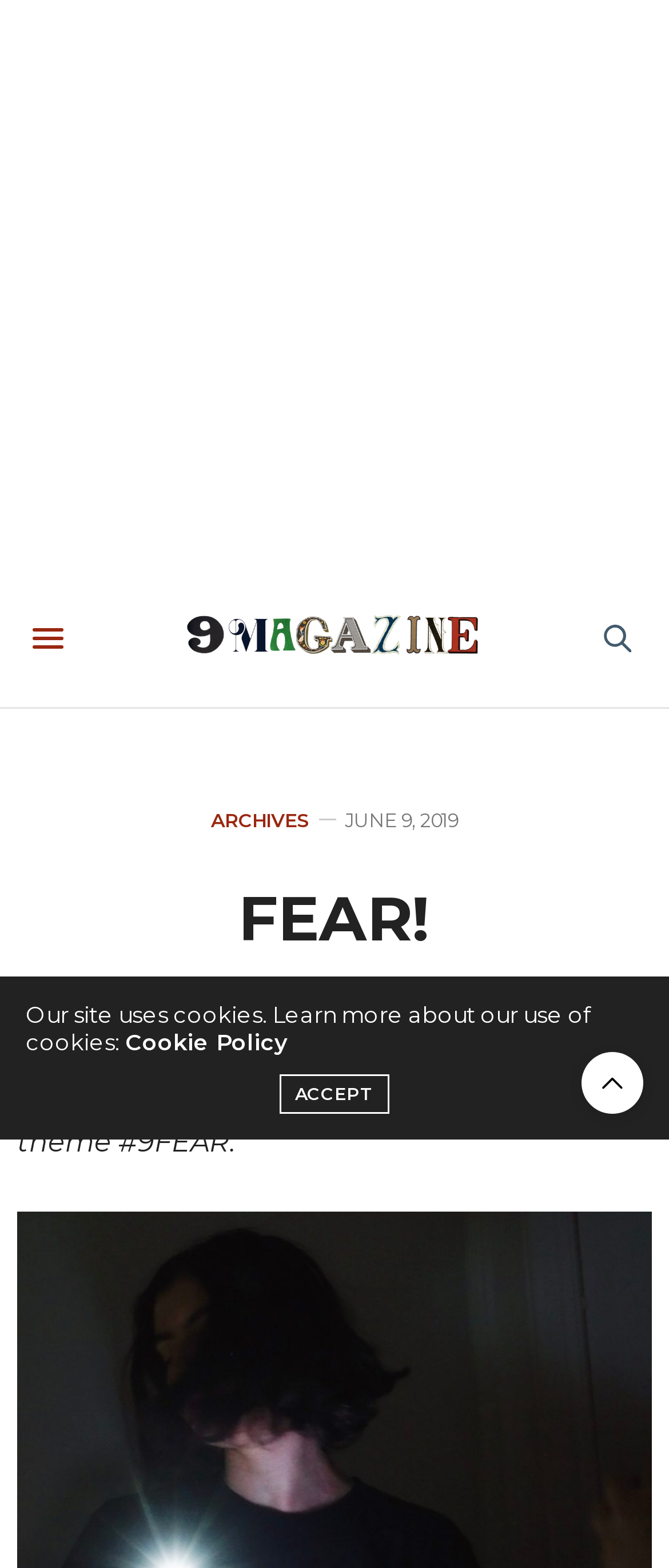Who is the author of the article?
Can you provide an in-depth and detailed response to the question?

The author of the article can be found in the link element with bounding box coordinates [0.429, 0.633, 0.612, 0.648] which contains the text 'EMINE TAHA'.